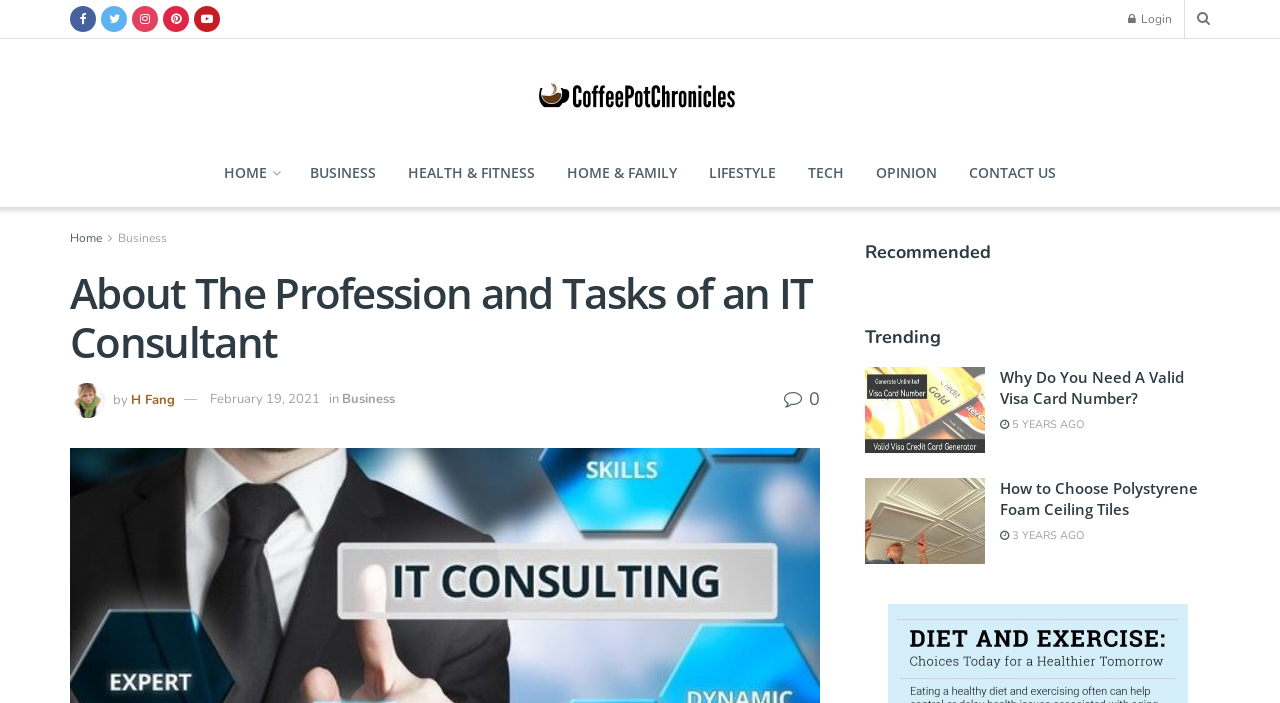Locate the bounding box coordinates of the area you need to click to fulfill this instruction: 'Visit the CoffePotChronicles page'. The coordinates must be in the form of four float numbers ranging from 0 to 1: [left, top, right, bottom].

[0.402, 0.075, 0.598, 0.178]